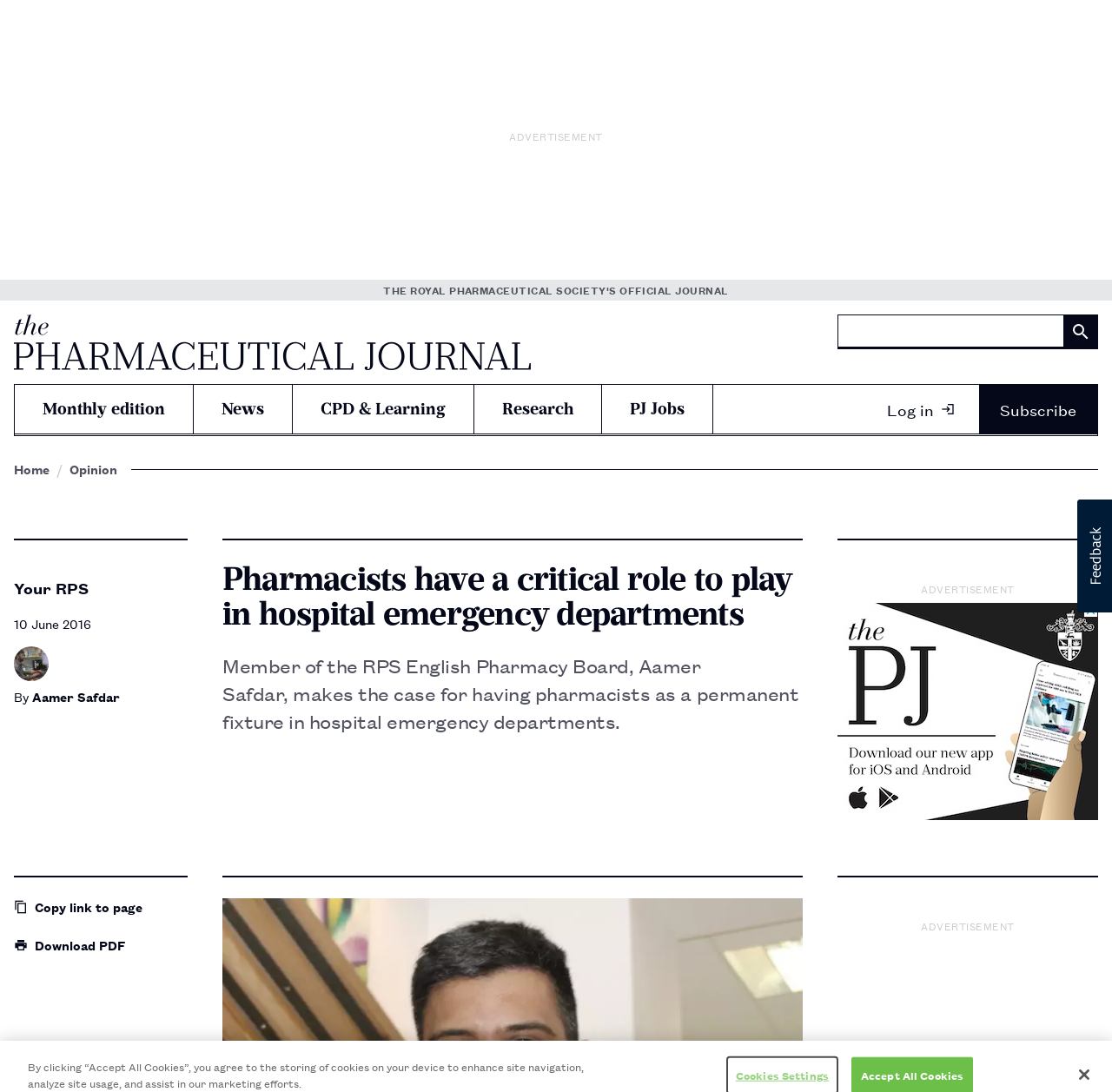Provide the bounding box coordinates of the HTML element described by the text: "Copy link to page".

[0.012, 0.823, 0.169, 0.839]